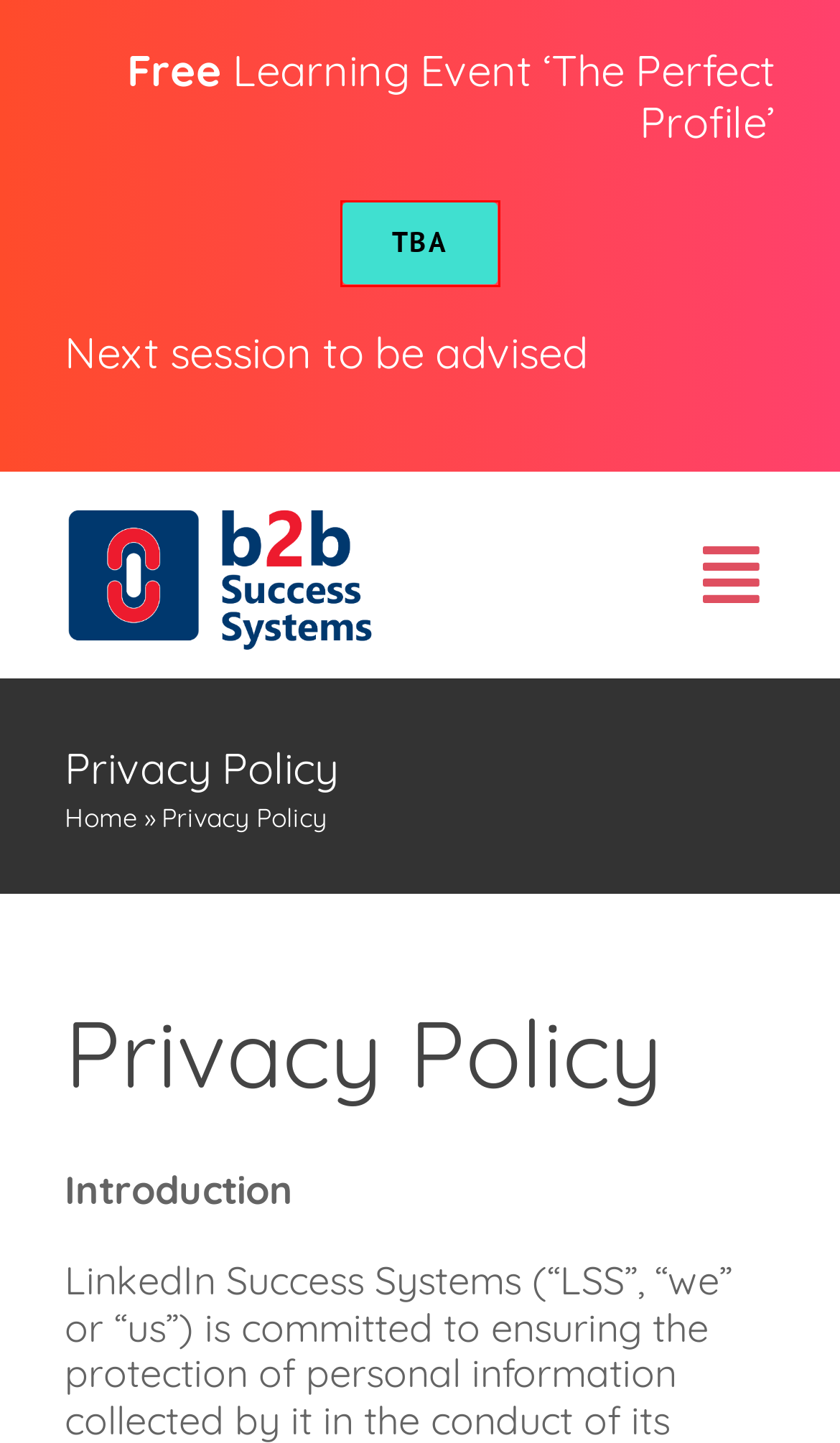A screenshot of a webpage is provided, featuring a red bounding box around a specific UI element. Identify the webpage description that most accurately reflects the new webpage after interacting with the selected element. Here are the candidates:
A. Teams - B2B Success Systems
B. Sales Navigator - B2B Success Systems
C. eLearning - B2B Success Systems
D. Home - B2B Success Systems
E. News - B2B Success Systems
F. Free Events - B2B Success Systems
G. Contact Us - B2B Success Systems
H. Company Page - B2B Success Systems

F